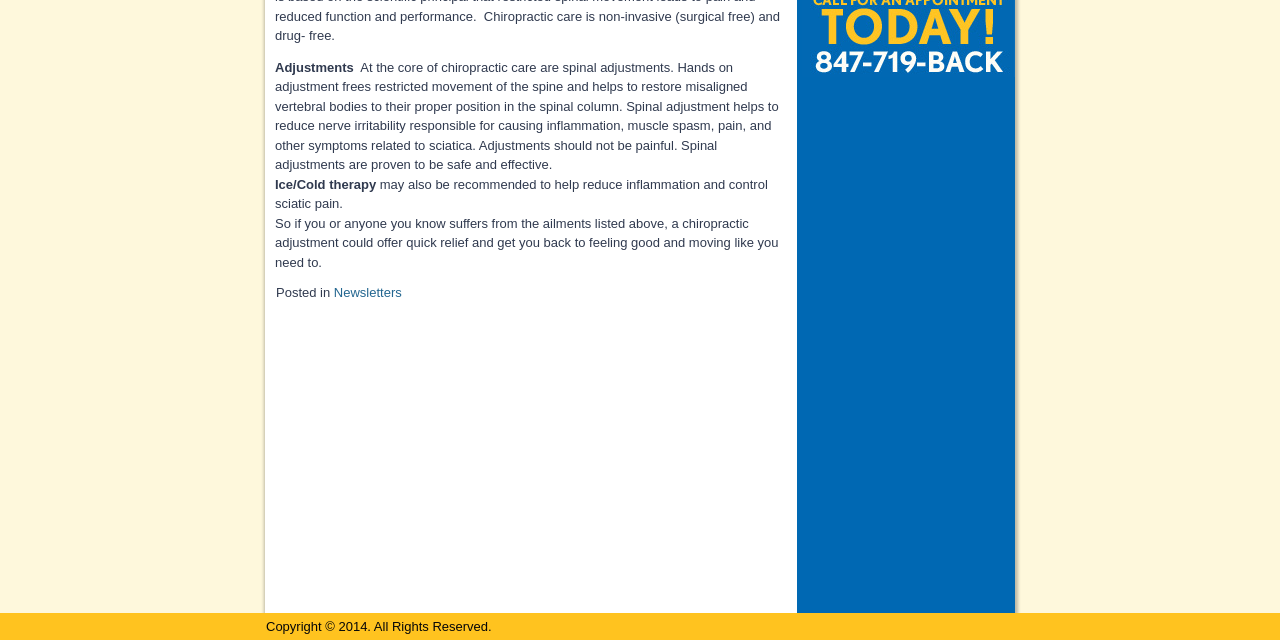Identify the bounding box for the UI element described as: "Newsletters". The coordinates should be four float numbers between 0 and 1, i.e., [left, top, right, bottom].

[0.261, 0.445, 0.314, 0.469]